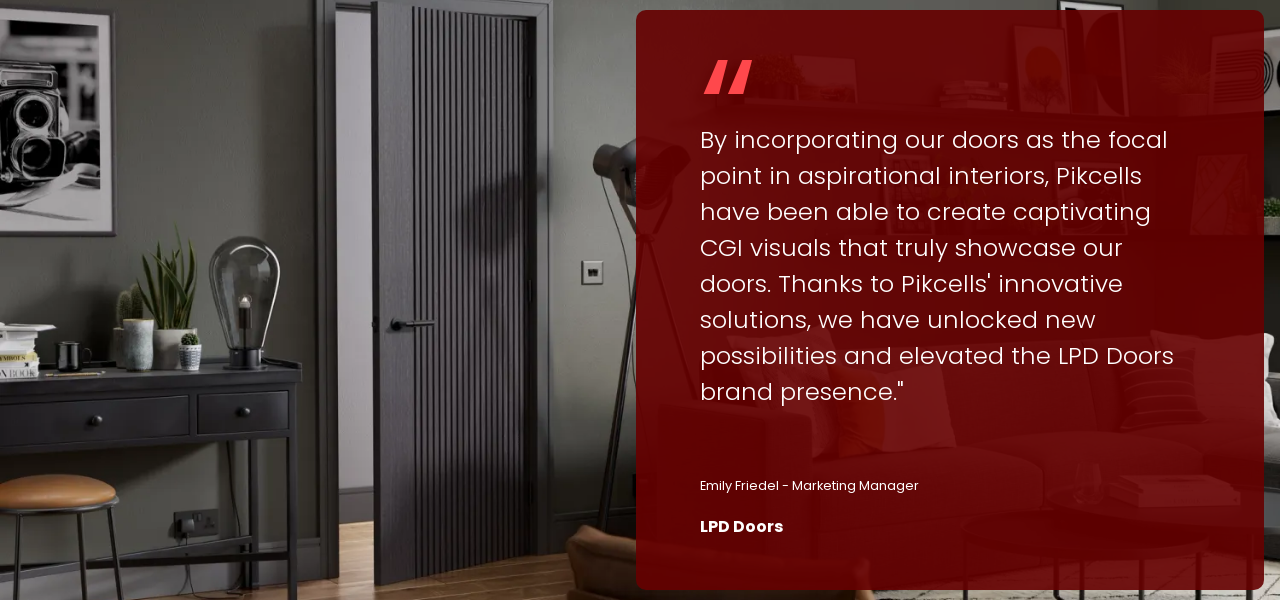Detail every significant feature and component of the image.

The image features a contemporary interior scene showcasing a stylish door design by LPD Doors. To the right, a sleek, ribbed door contrasts with the soft tones of the wall and complements the overall aesthetic. A wooden desk adorned with decorative plants and a stylish lamp sits to the left, enhancing the room's modern vibe. A black-and-white photograph of a vintage camera hangs on the wall, adding an artistic touch. Beneath this visual, a quote from Emily Friedel, Marketing Manager, highlights how Pikcells has effectively utilized LPD Doors to create captivating CGI visuals that elevate the brand's presence. The design emphasizes aspiration and innovation within interior decor.